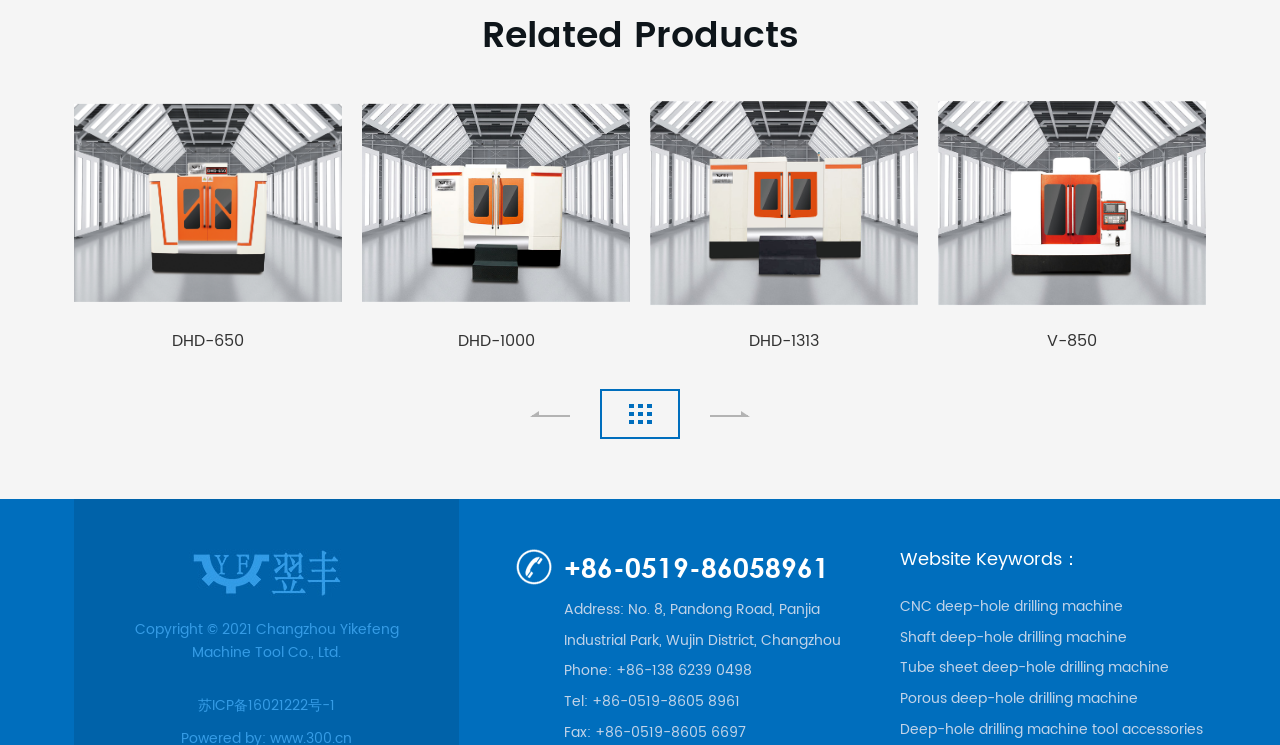What is the fax number of the company?
Answer the question with a single word or phrase derived from the image.

+86-0519-8605 6697